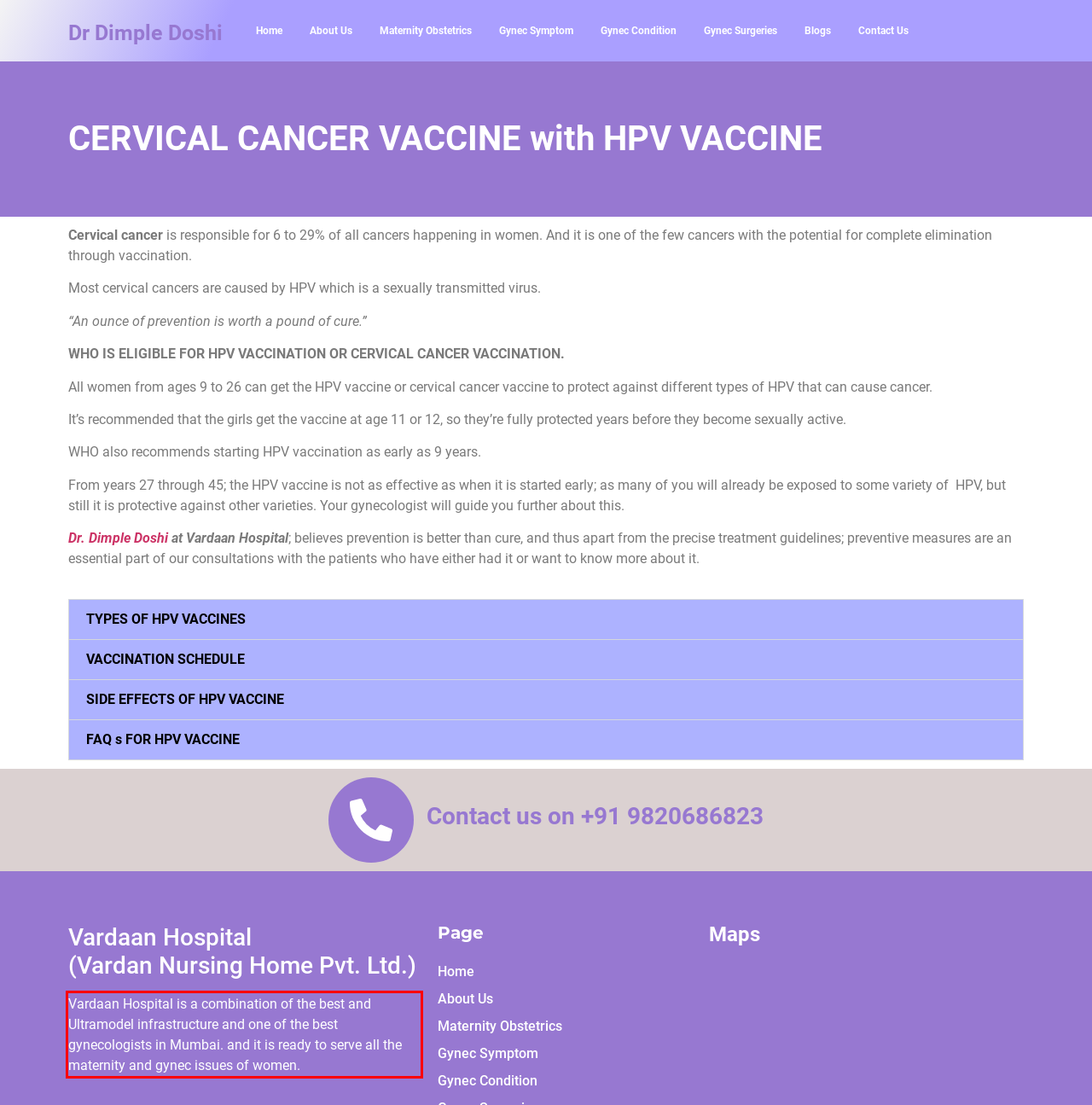Review the screenshot of the webpage and recognize the text inside the red rectangle bounding box. Provide the extracted text content.

Vardaan Hospital is a combination of the best and Ultramodel infrastructure and one of the best gynecologists in Mumbai. and it is ready to serve all the maternity and gynec issues of women.